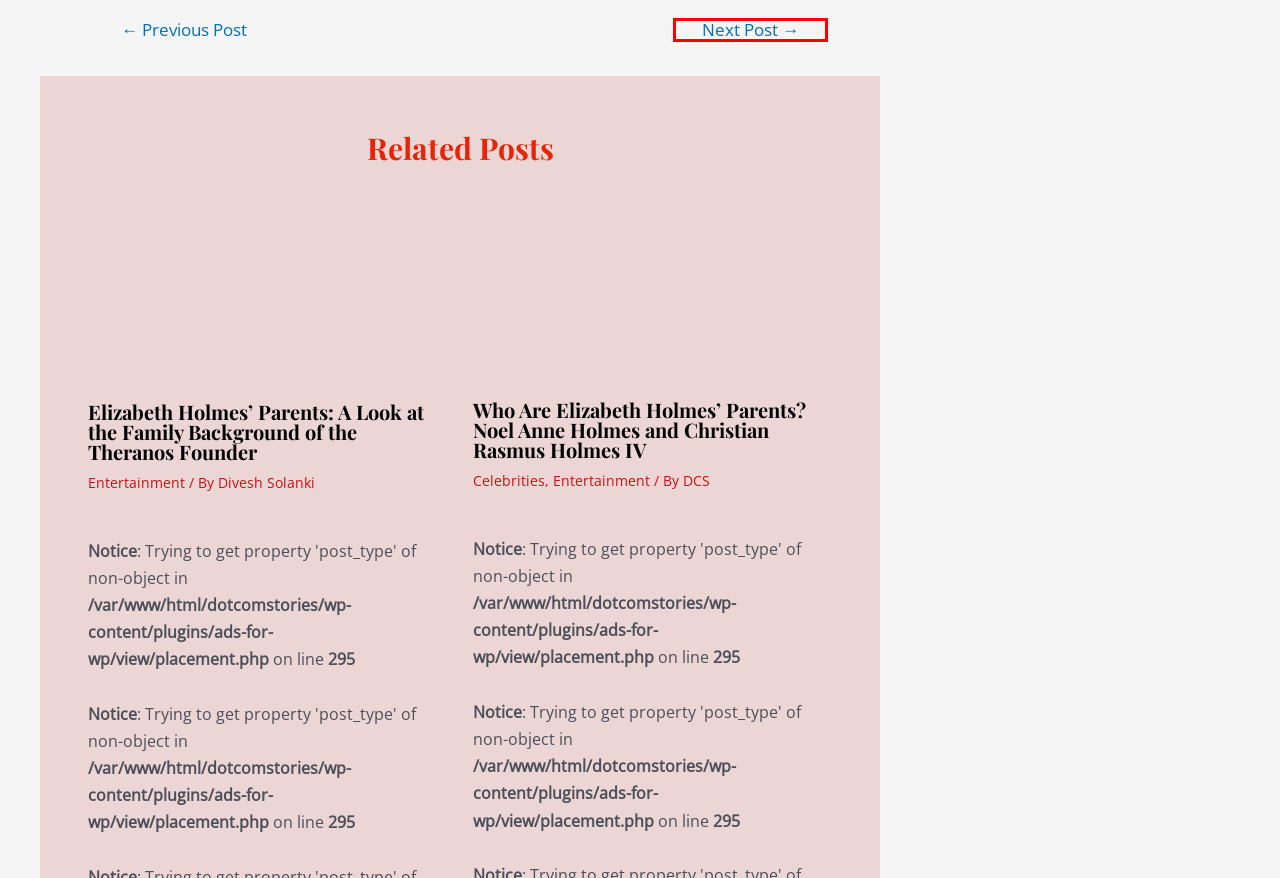Review the screenshot of a webpage that includes a red bounding box. Choose the most suitable webpage description that matches the new webpage after clicking the element within the red bounding box. Here are the candidates:
A. Christopher Gregory Parents : Who Are Eric and Grace Gregory? Where Are They Now? - DotComStories
B. DotComStories  - DotComStories
C. Astra – Fast, Lightweight & Customizable WordPress Theme - Download Now!
D. 11 Bollywood Actresses Who Changed Their Real Names – DotComStories
E. DCS - DotComStories
F. Divesh Solanki - DotComStories
G. 10 Celebrities Who Have Used Tinder Just Like Us – DotComStories
H. Anime  - DotComStories

A